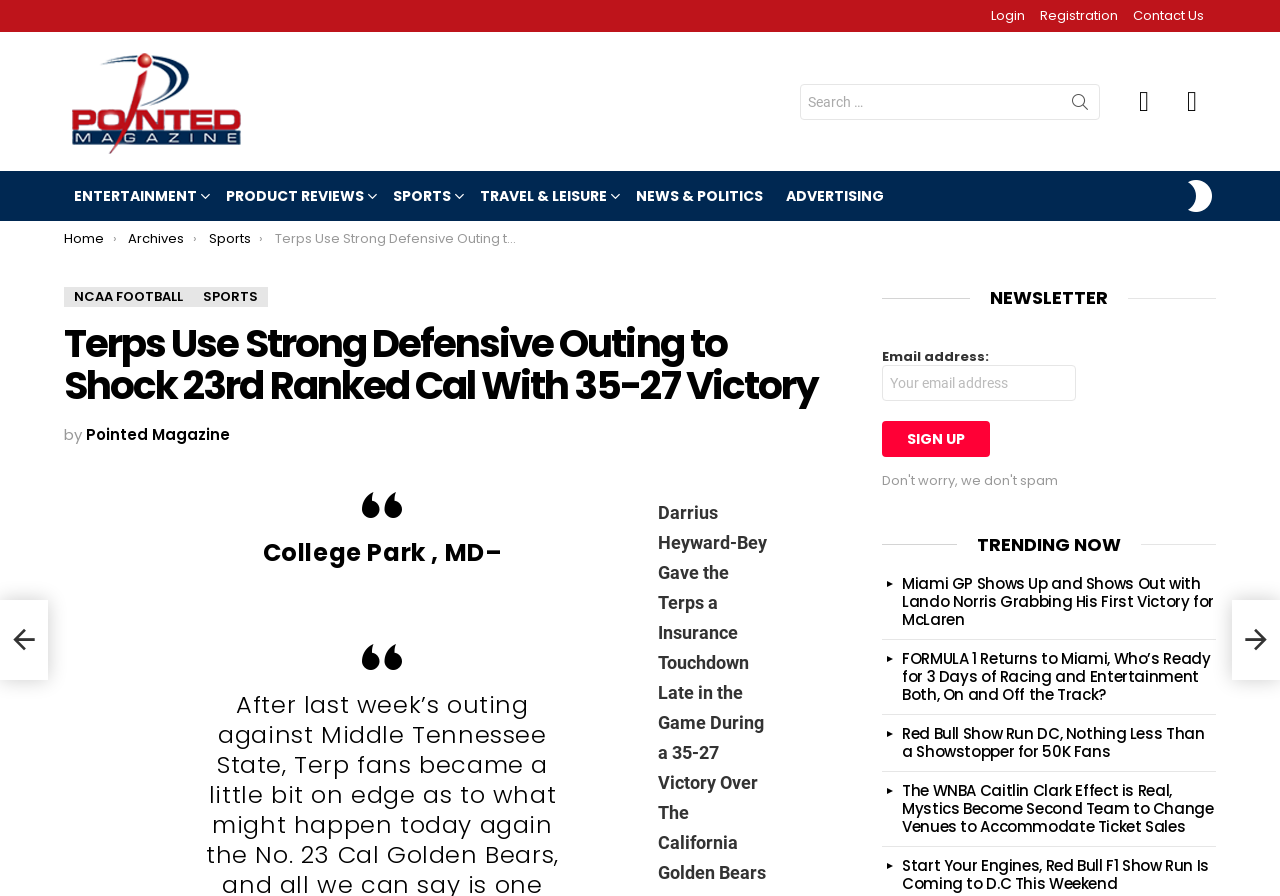How many social media links are present in the top-right corner?
Relying on the image, give a concise answer in one word or a brief phrase.

3